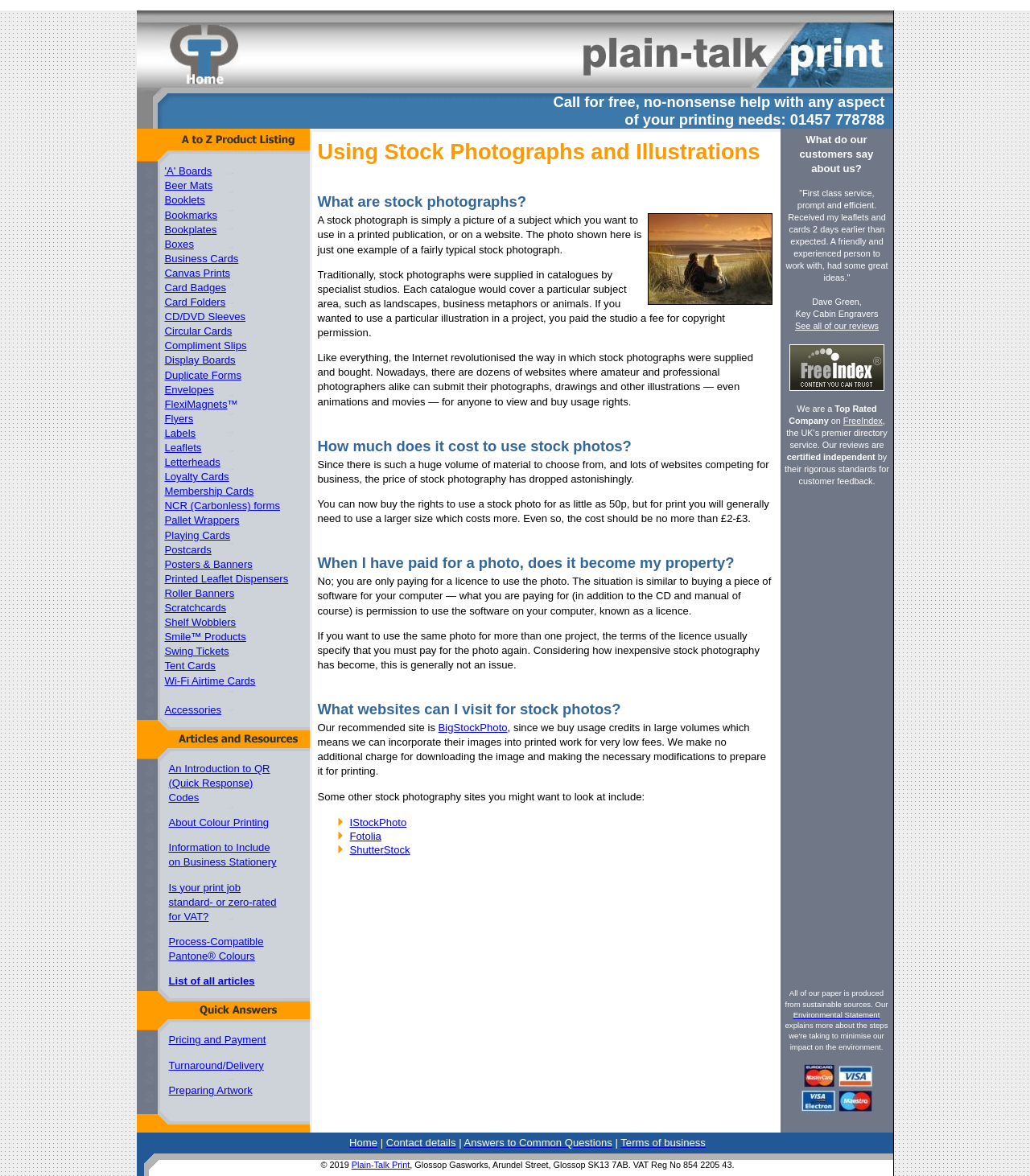What is the last product listed under 'Main products'?
Refer to the image and give a detailed answer to the question.

I scrolled through the list of products under 'Main products' and found the last one to be 'Smile Products'.